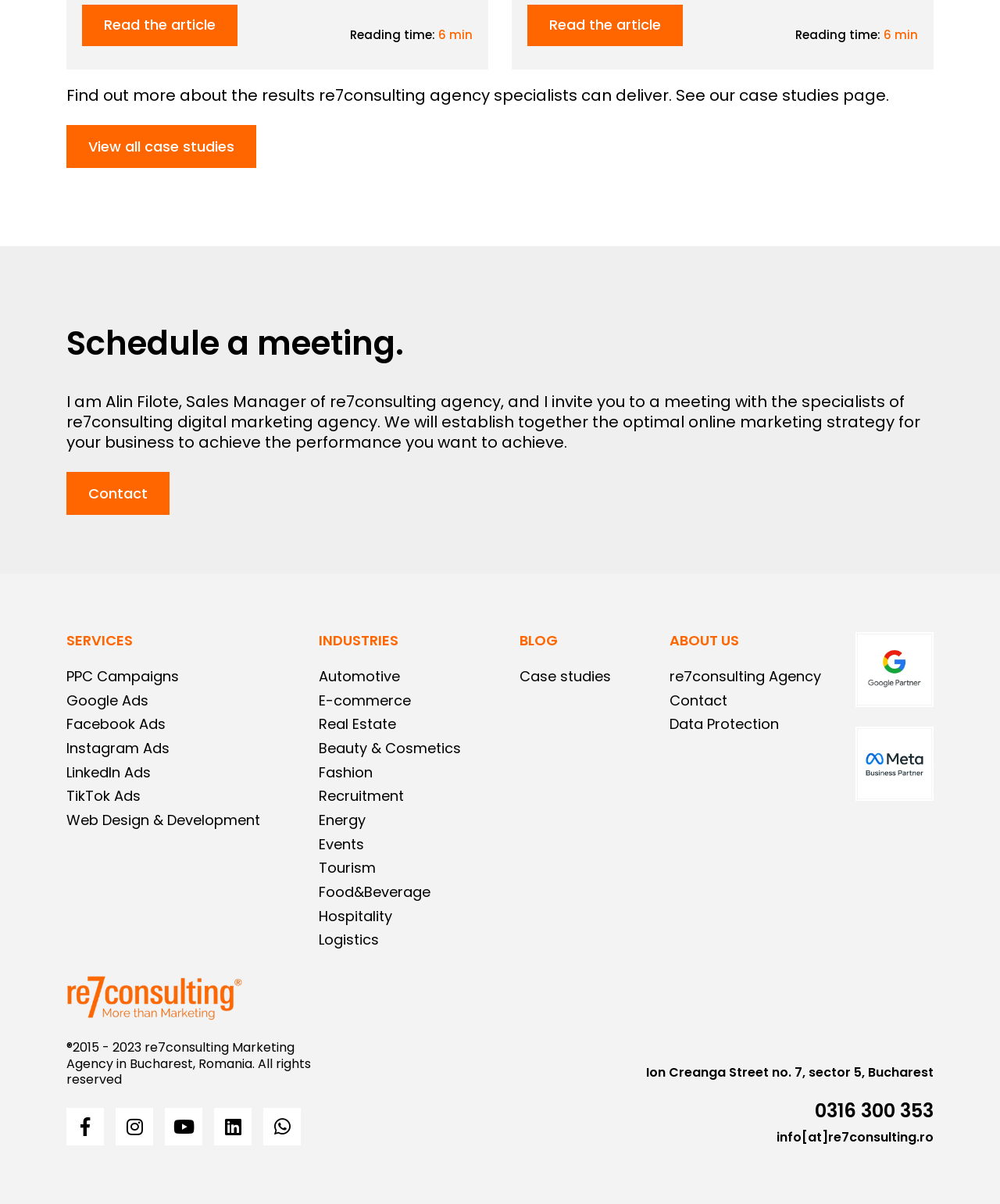Identify the bounding box for the UI element specified in this description: "Beauty & Cosmetics". The coordinates must be four float numbers between 0 and 1, formatted as [left, top, right, bottom].

[0.319, 0.613, 0.461, 0.629]